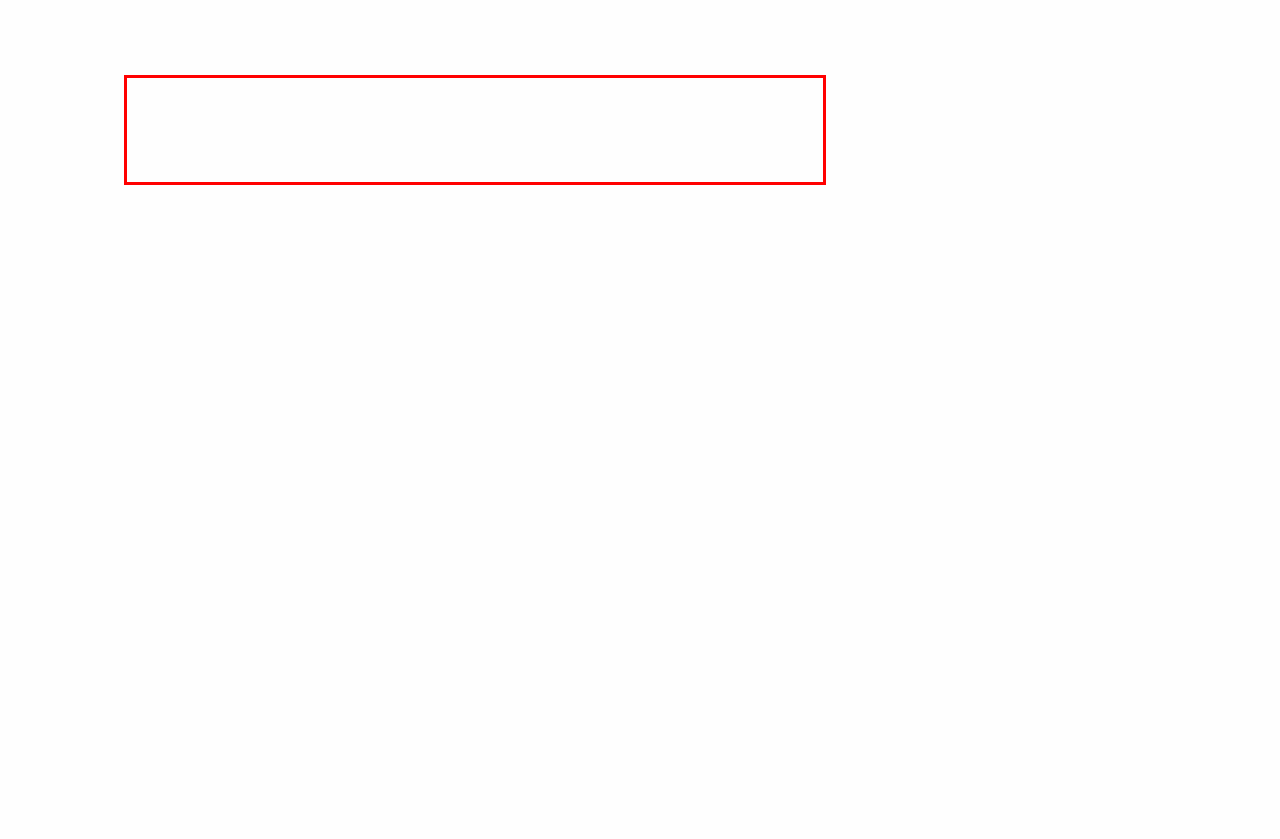Observe the screenshot of the webpage, locate the red bounding box, and extract the text content within it.

Pursuing her degree in psychology, Walford is an avid learner and strong believer in mental health and wellbeing. She notes, “I am constantly pursuing new information and cannabis education through scientific journals, conversations with community members, and industry education events.”